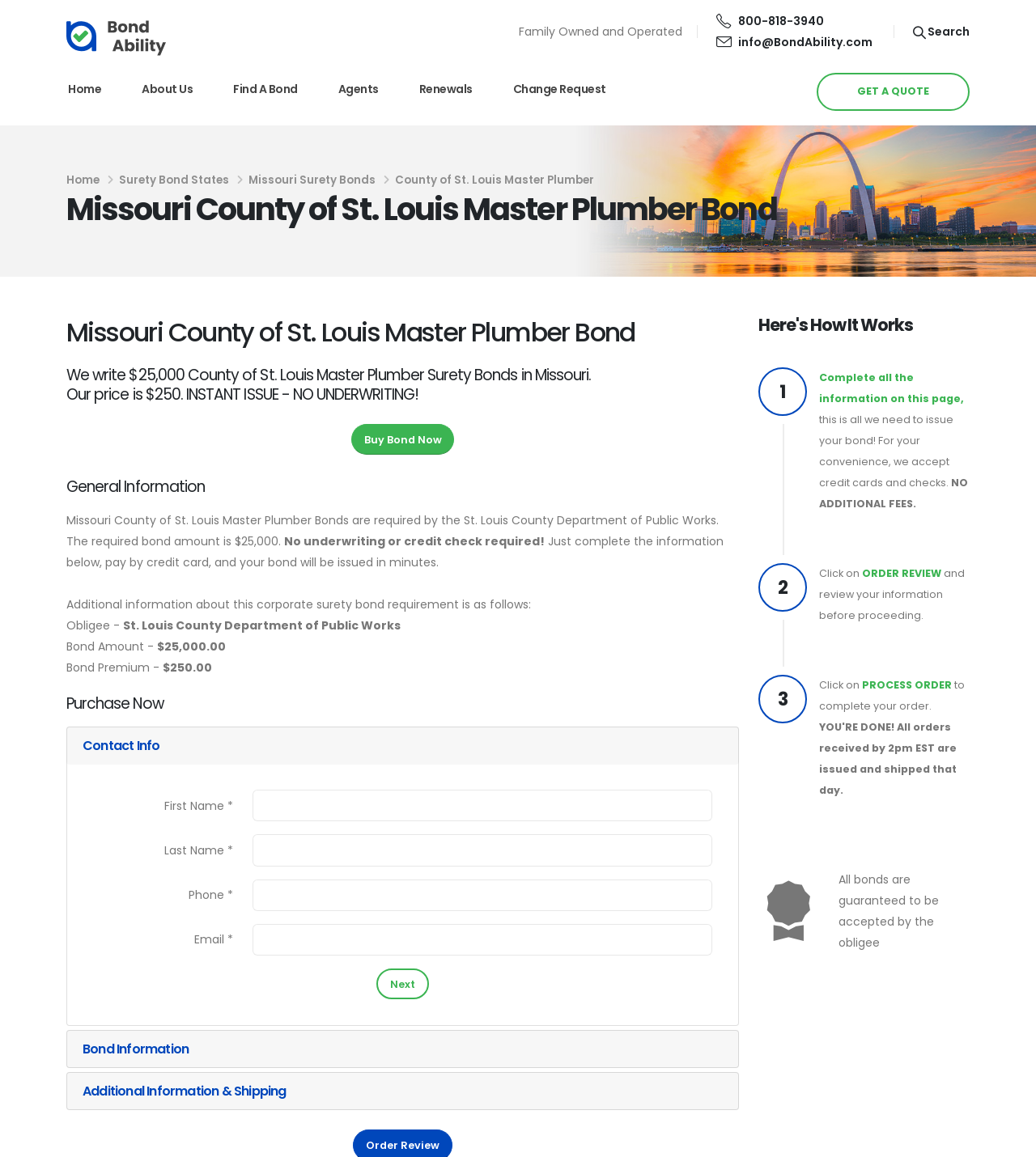What is the phone number to contact?
Using the image provided, answer with just one word or phrase.

800-818-3940